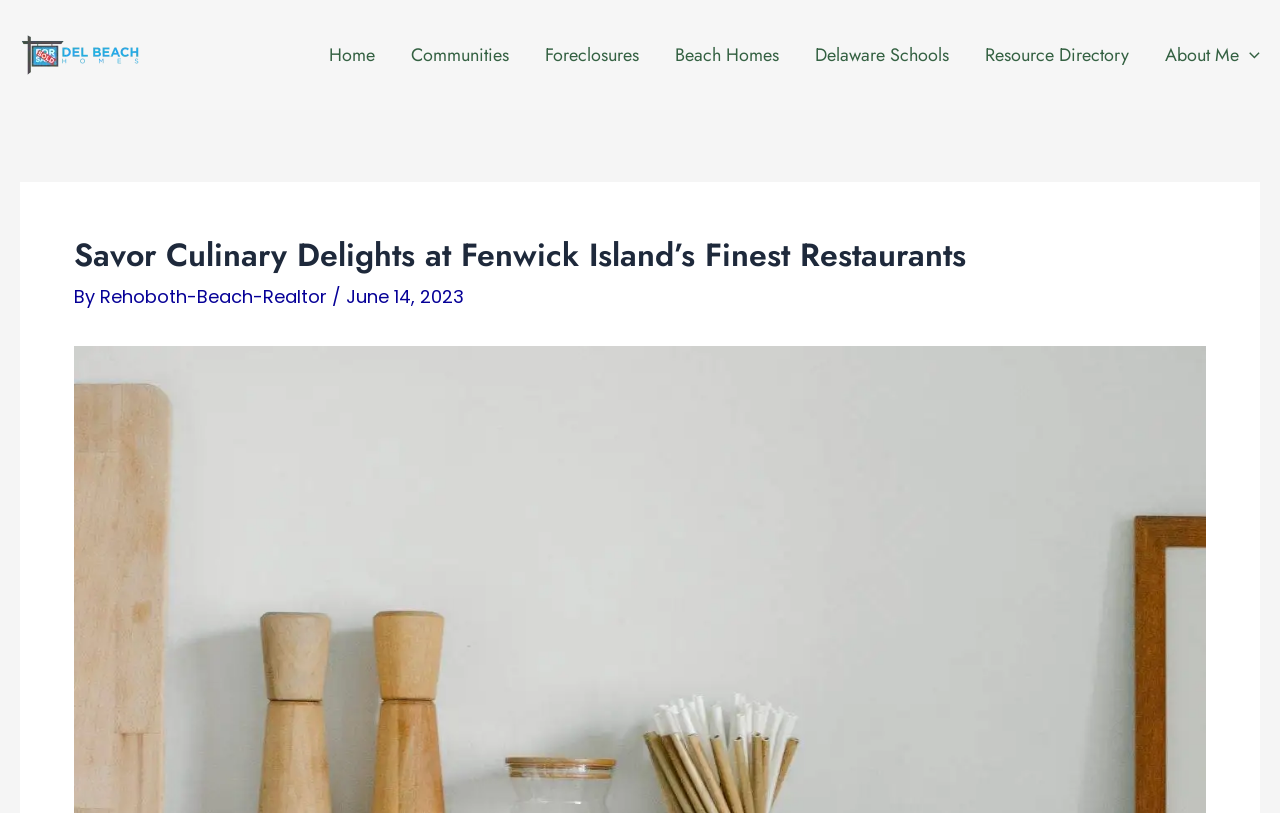What type of real estate is Del Beach Homes?
From the screenshot, provide a brief answer in one word or phrase.

Finest Real Estate